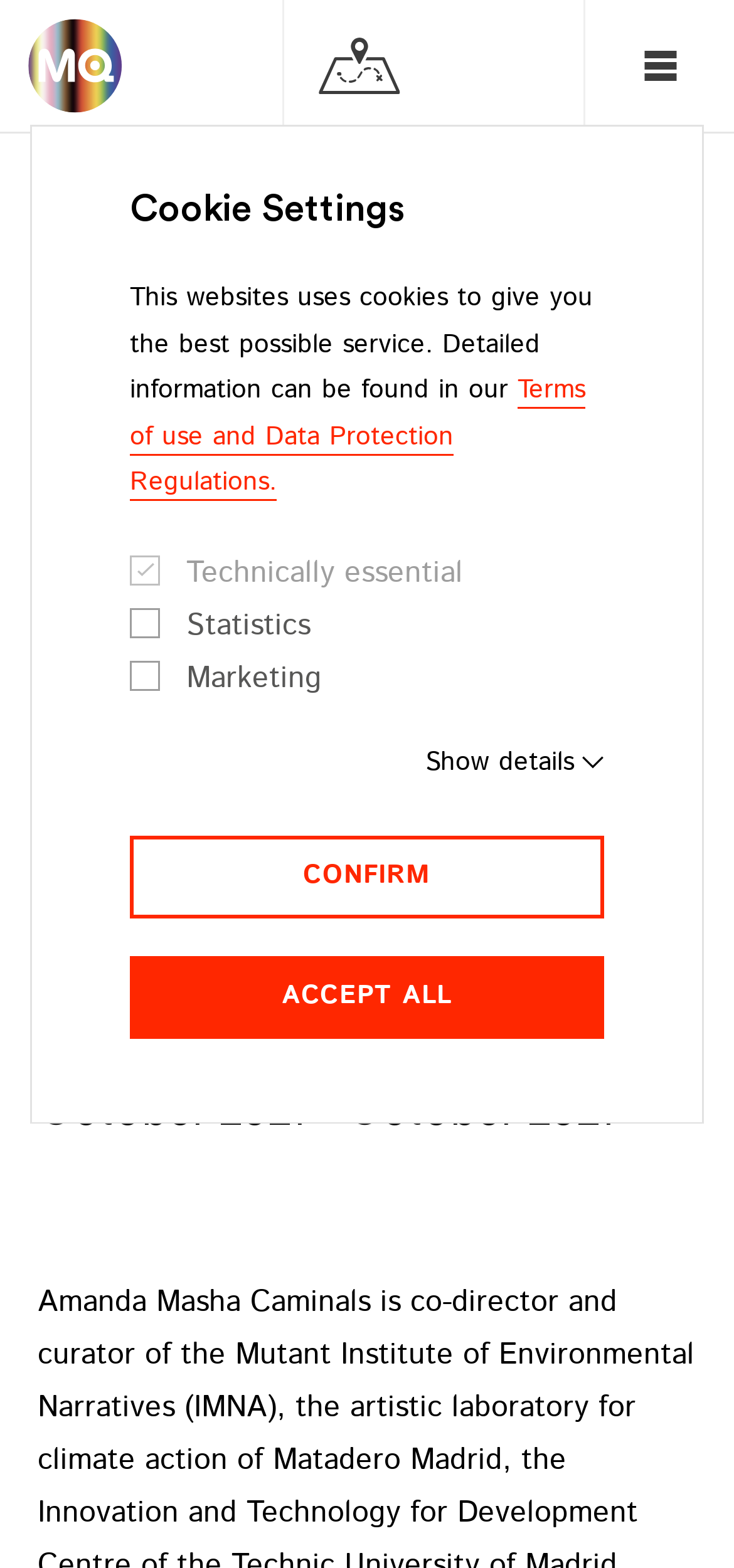Given the webpage screenshot and the description, determine the bounding box coordinates (top-left x, top-left y, bottom-right x, bottom-right y) that define the location of the UI element matching this description: Confirm

[0.177, 0.532, 0.823, 0.585]